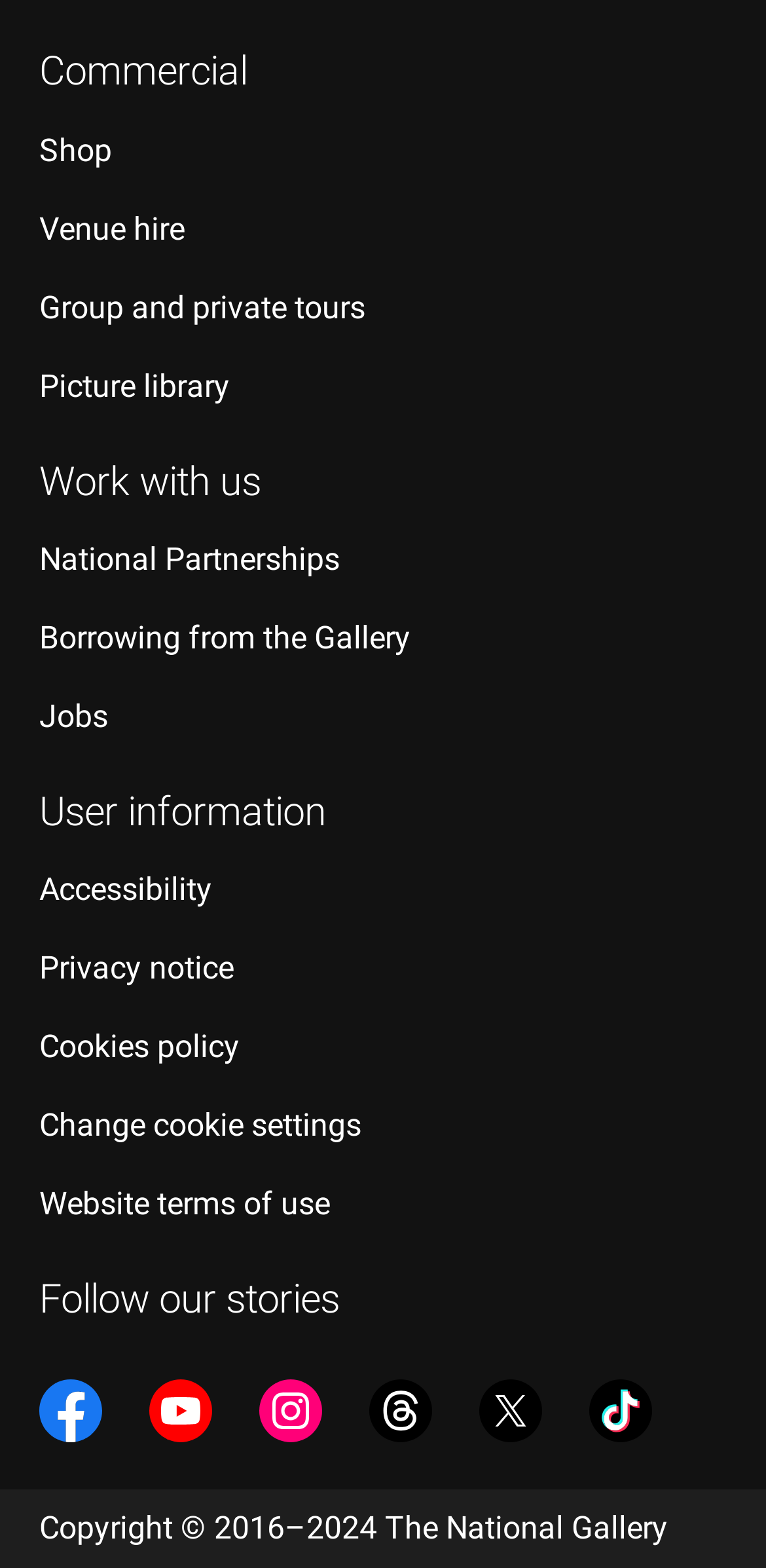Locate the bounding box coordinates of the clickable area needed to fulfill the instruction: "Follow on Facebook".

[0.051, 0.879, 0.133, 0.919]